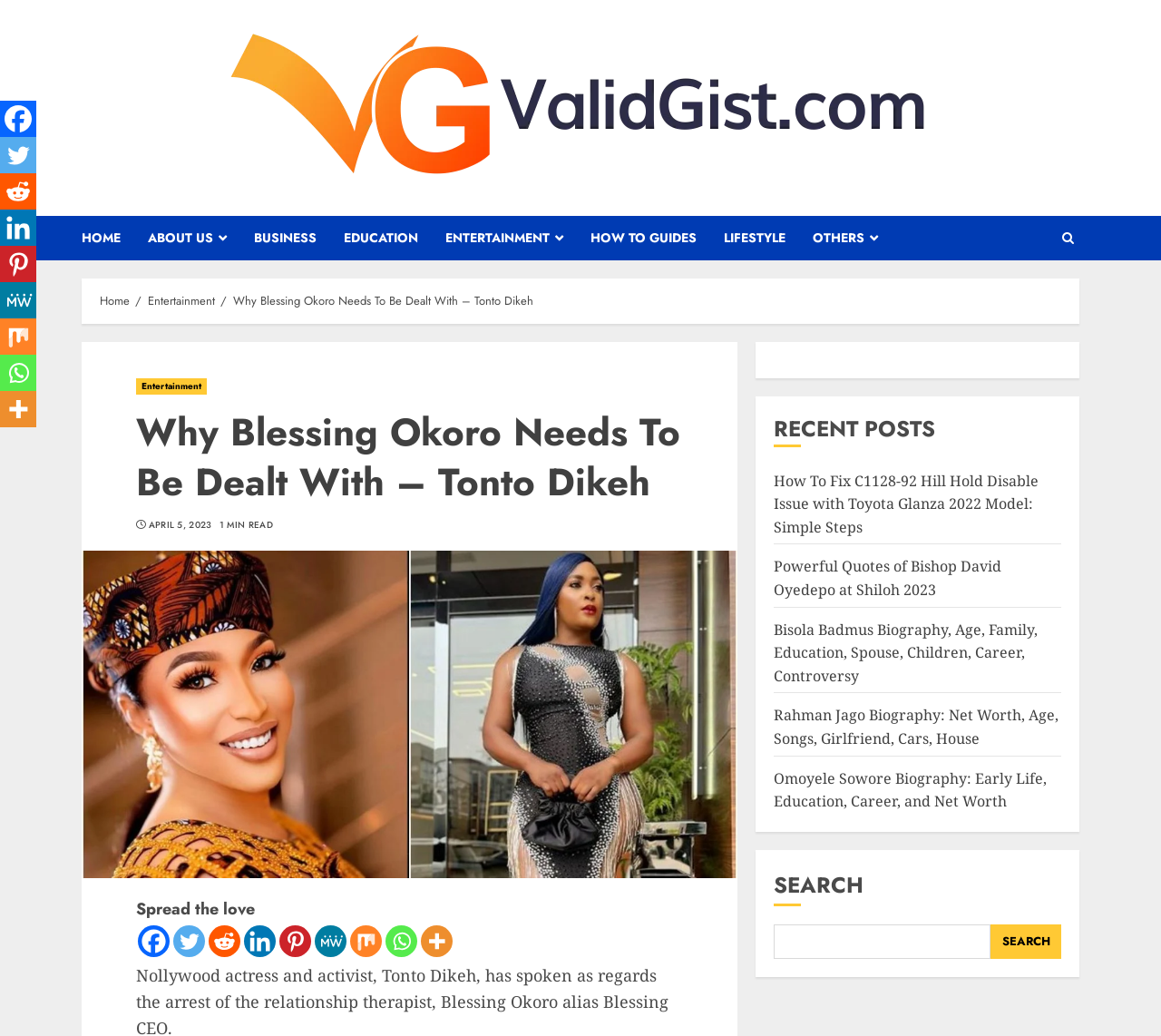Extract the top-level heading from the webpage and provide its text.

Why Blessing Okoro Needs To Be Dealt With – Tonto Dikeh